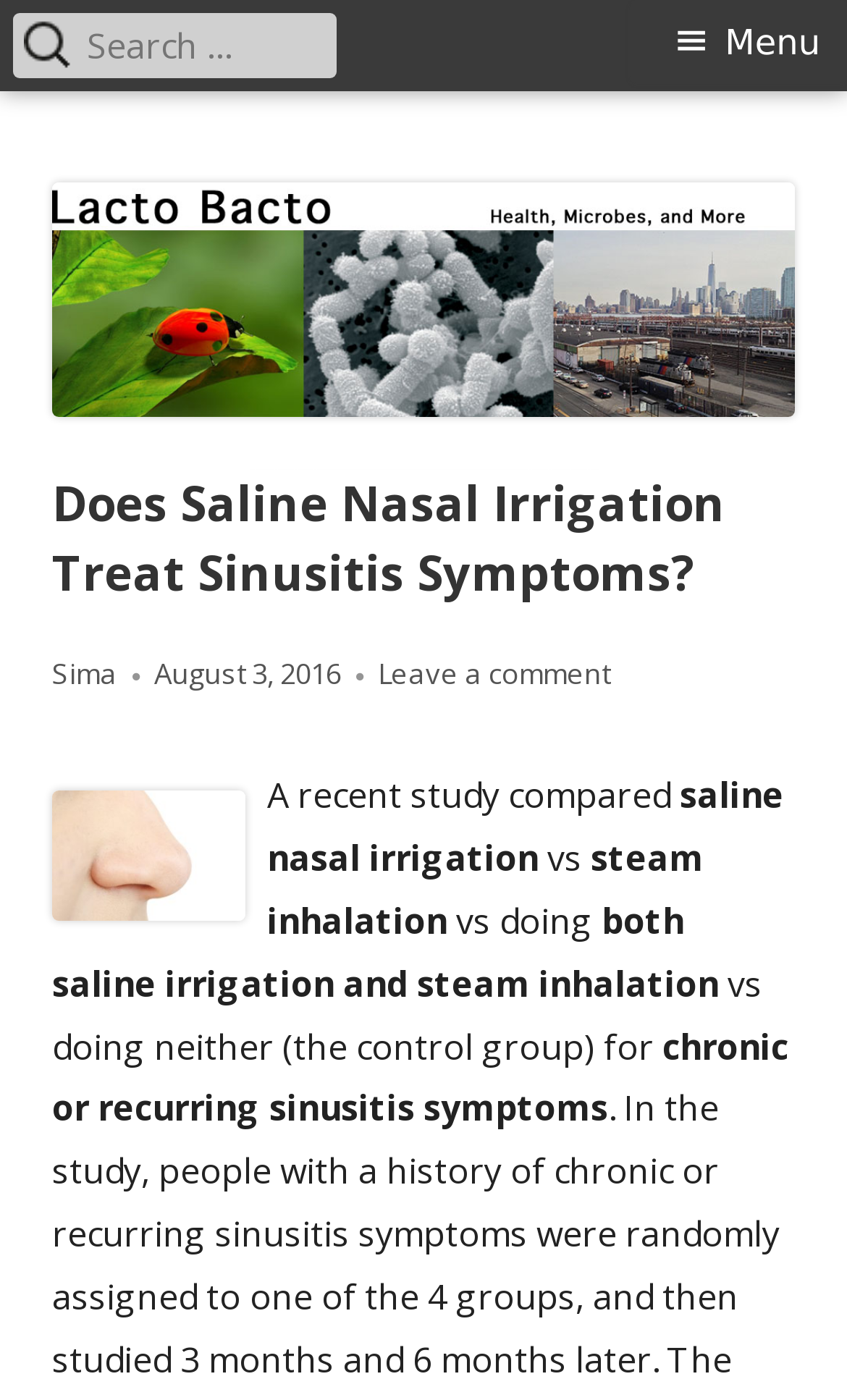Who is the author of the article?
Please provide a single word or phrase as your answer based on the image.

Sima